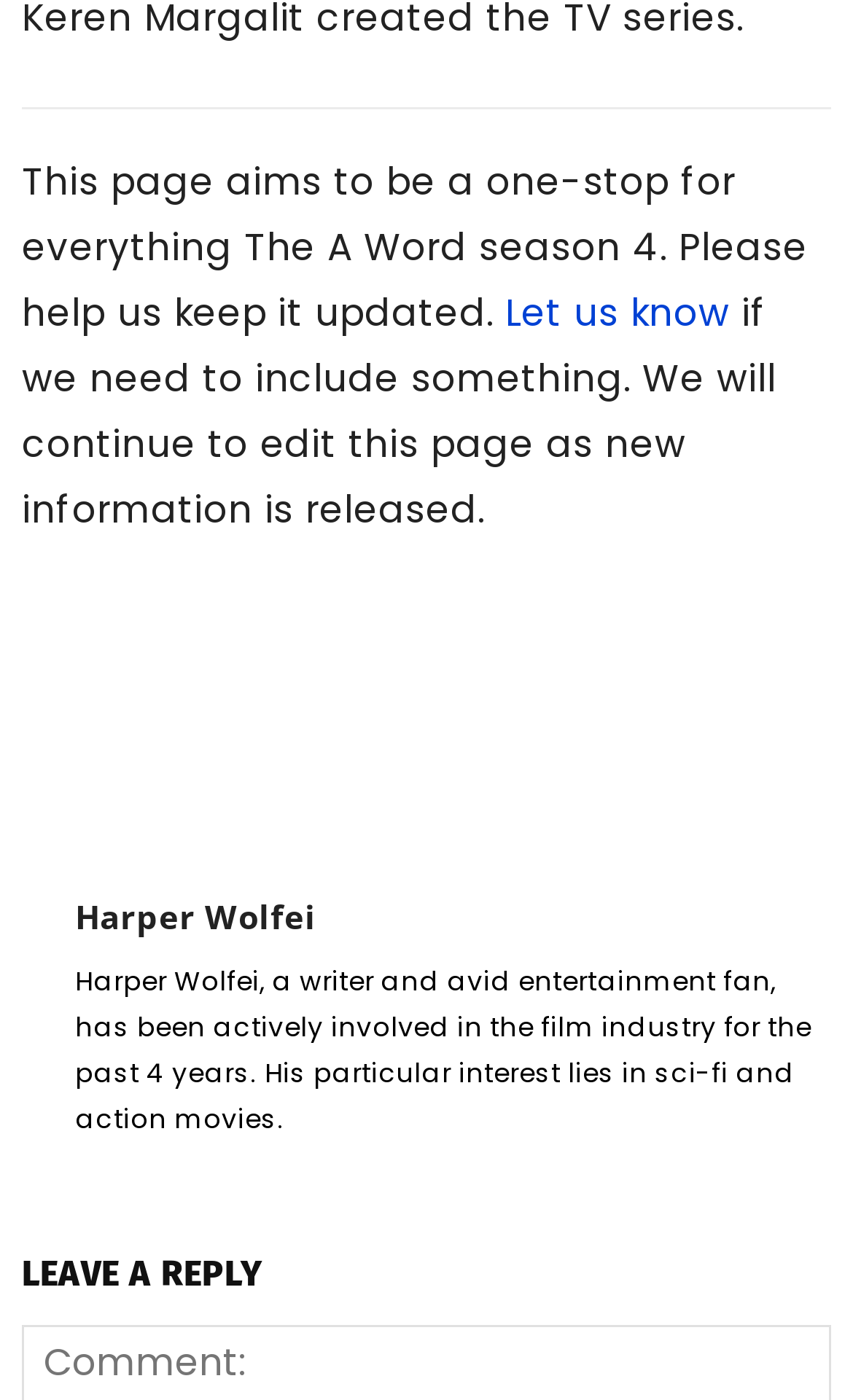Analyze the image and provide a detailed answer to the question: How many social media links are available on this webpage?

There are five social media links available on this webpage, represented by icons, which are , , , , and .